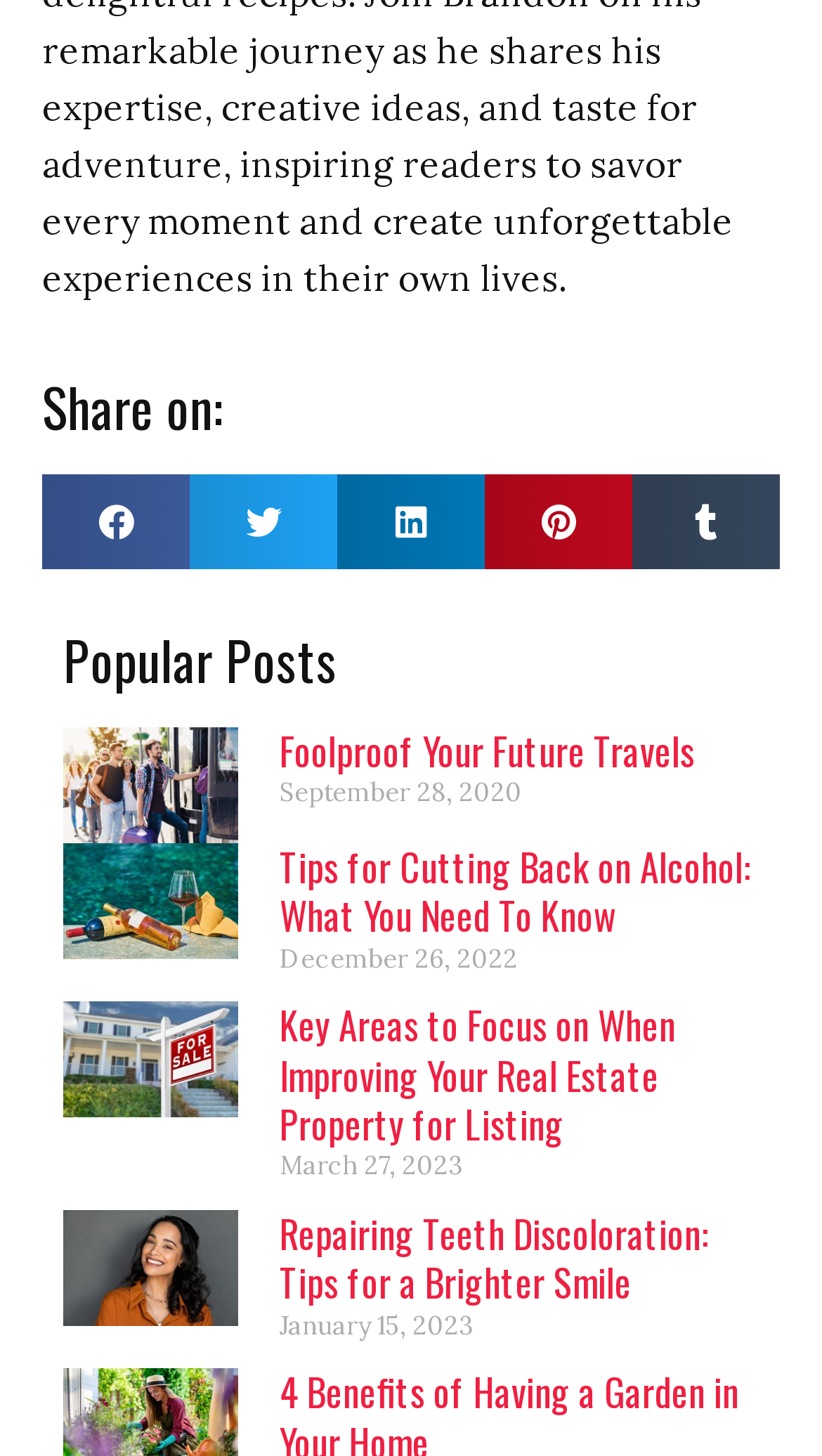Please find the bounding box coordinates of the element that must be clicked to perform the given instruction: "View 'Tips for Cutting Back on Alcohol: What You Need To Know'". The coordinates should be four float numbers from 0 to 1, i.e., [left, top, right, bottom].

[0.34, 0.579, 0.923, 0.646]